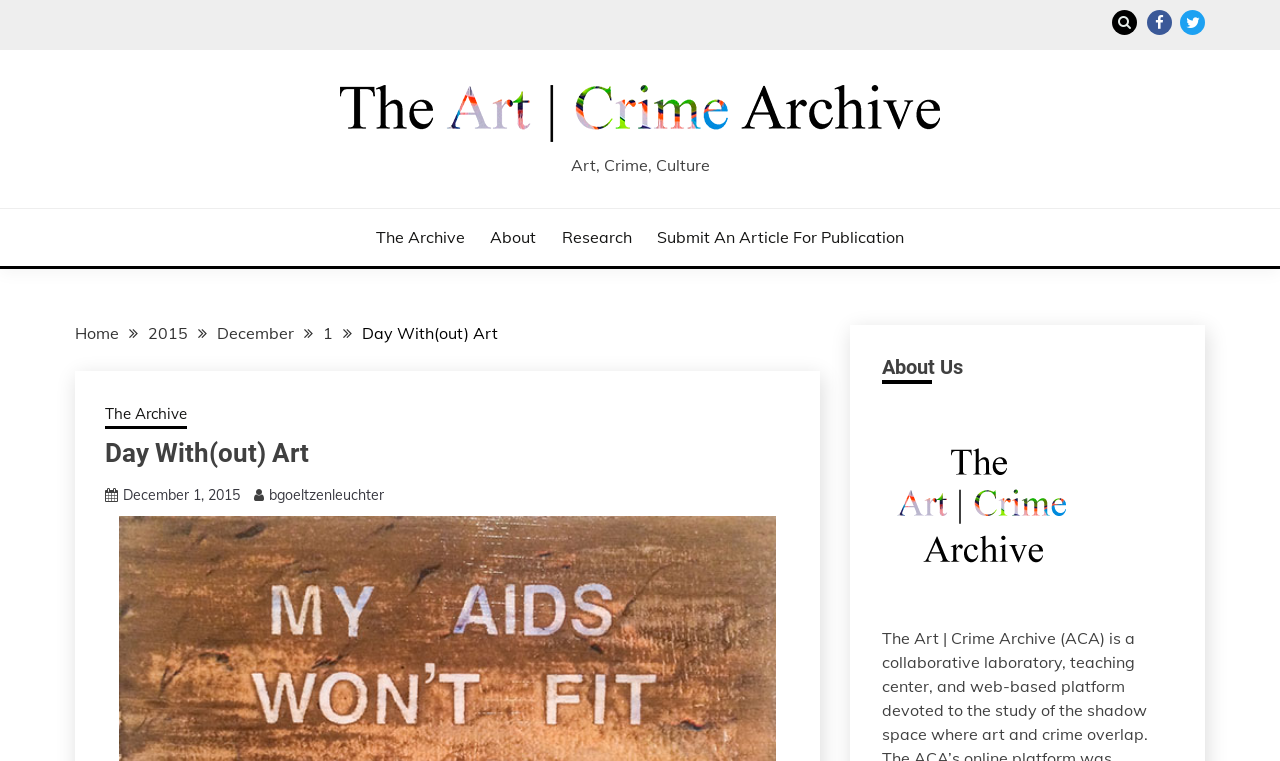Please identify the bounding box coordinates of the region to click in order to complete the task: "Go to The Archive". The coordinates must be four float numbers between 0 and 1, specified as [left, top, right, bottom].

[0.293, 0.294, 0.363, 0.33]